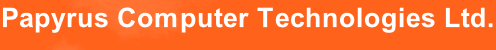What does the logo aim to convey?
Give a one-word or short phrase answer based on the image.

Innovation